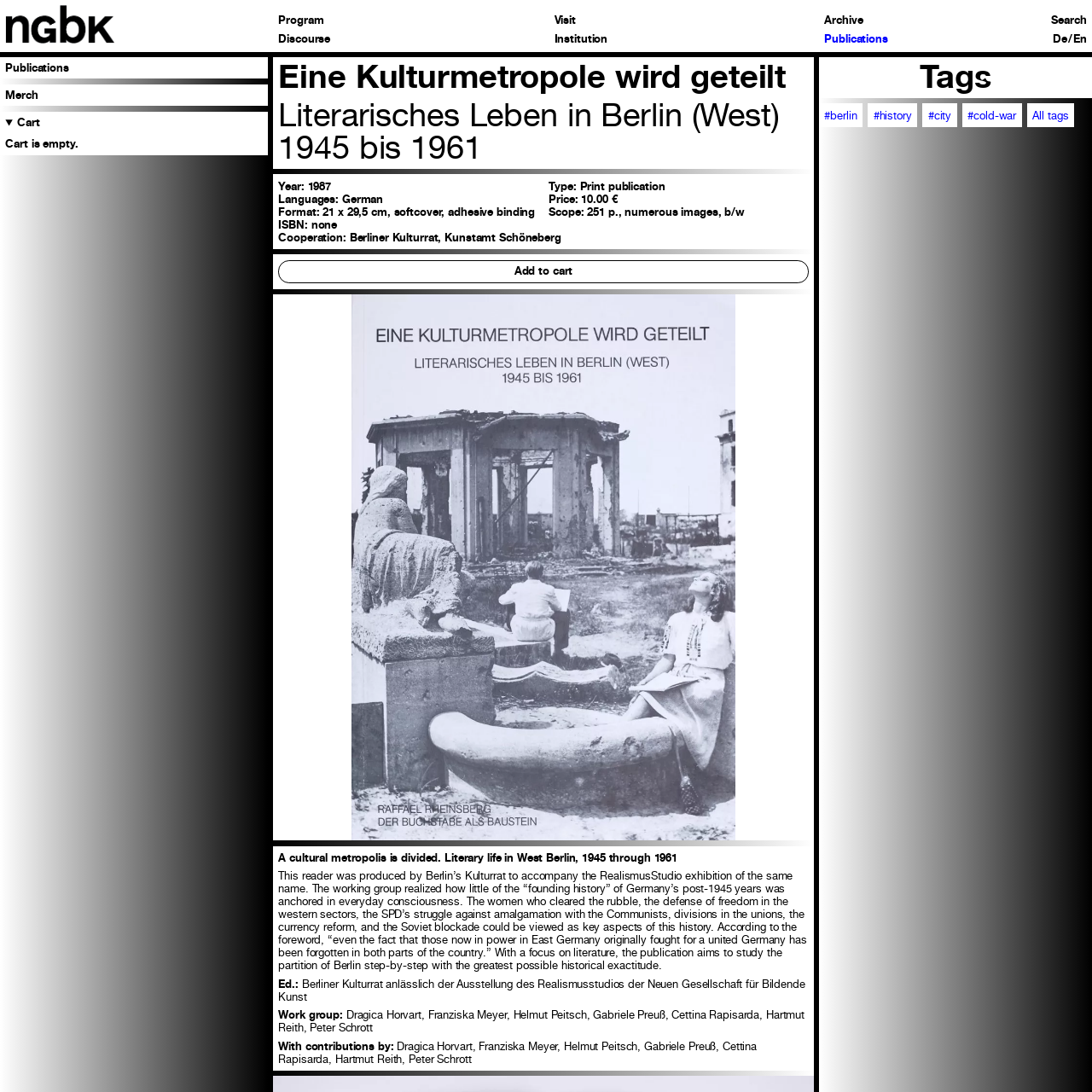Please determine the bounding box coordinates for the element with the description: "Motor".

None